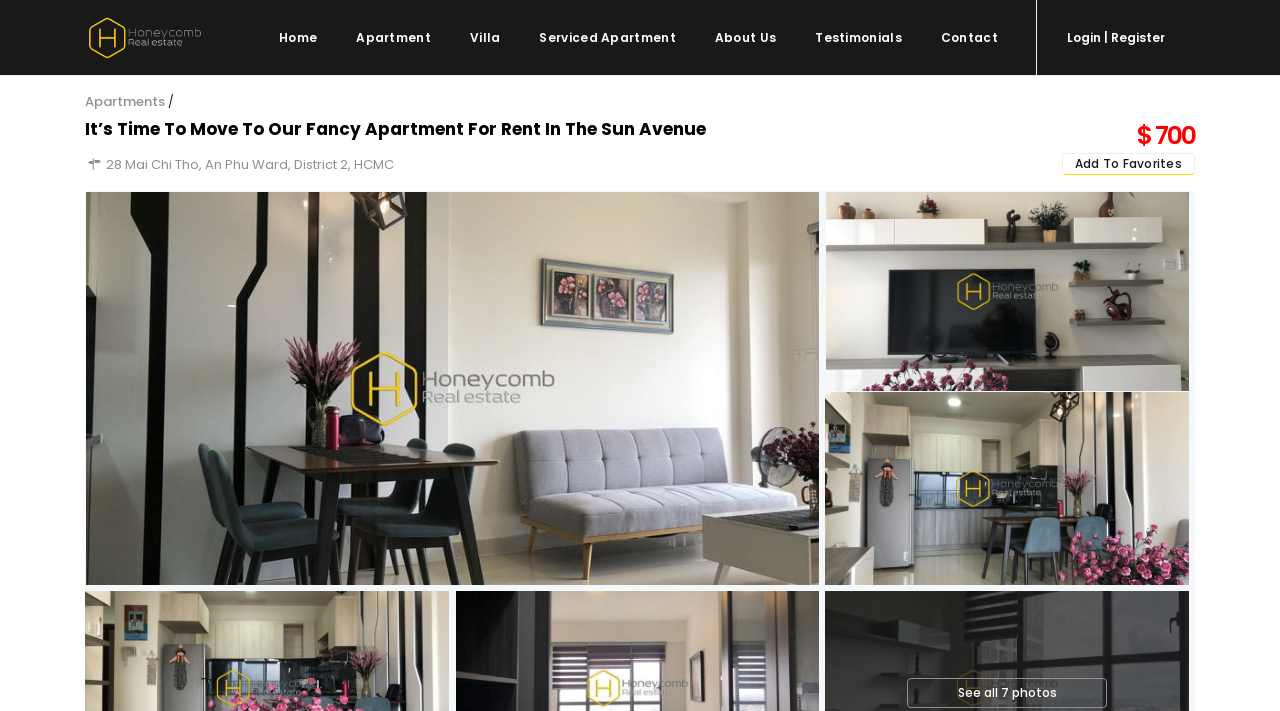Please identify the bounding box coordinates of the element I need to click to follow this instruction: "Click on the Login | Register button".

[0.834, 0.041, 0.91, 0.065]